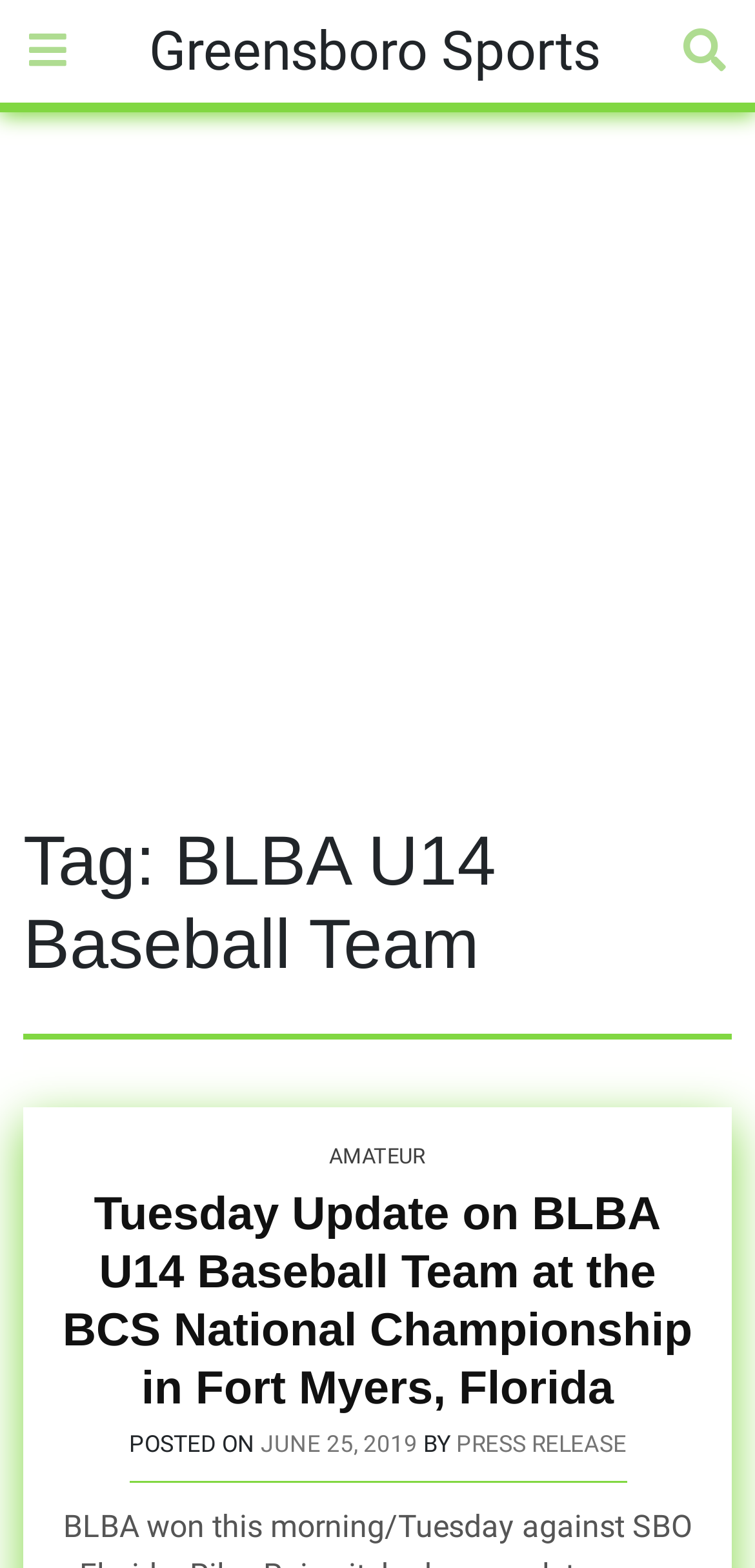Provide a thorough description of the webpage's content and layout.

The webpage is about the BLBA U14 Baseball Team Archives on Greensboro Sports. At the top left, there is a small icon represented by '\uf0c9'. Next to it, on the top center, is a link to 'Greensboro Sports'. On the top right, there is another icon represented by '\uf002'.

Below the top section, there is a large advertisement iframe that spans the entire width of the page. Underneath the advertisement, there is a header section that takes up most of the page's width. The header section contains a heading that reads 'Tag: BLBA U14 Baseball Team'. To the right of the heading, there is a link to 'AMATEUR'.

Below the 'AMATEUR' link, there is a longer heading that summarizes an article about the BLBA U14 Baseball Team's update at the BCS National Championship in Fort Myers, Florida. This heading is also a link to the full article. Underneath the heading, there is a line of text that reads 'POSTED ON' followed by a link to the date 'JUNE 25, 2019', which also contains a time element. Next to the date, there is a 'BY' label followed by a link to 'PRESS RELEASE'.

Overall, the webpage appears to be an archive page for the BLBA U14 Baseball Team, with a prominent article summary and links to related topics.